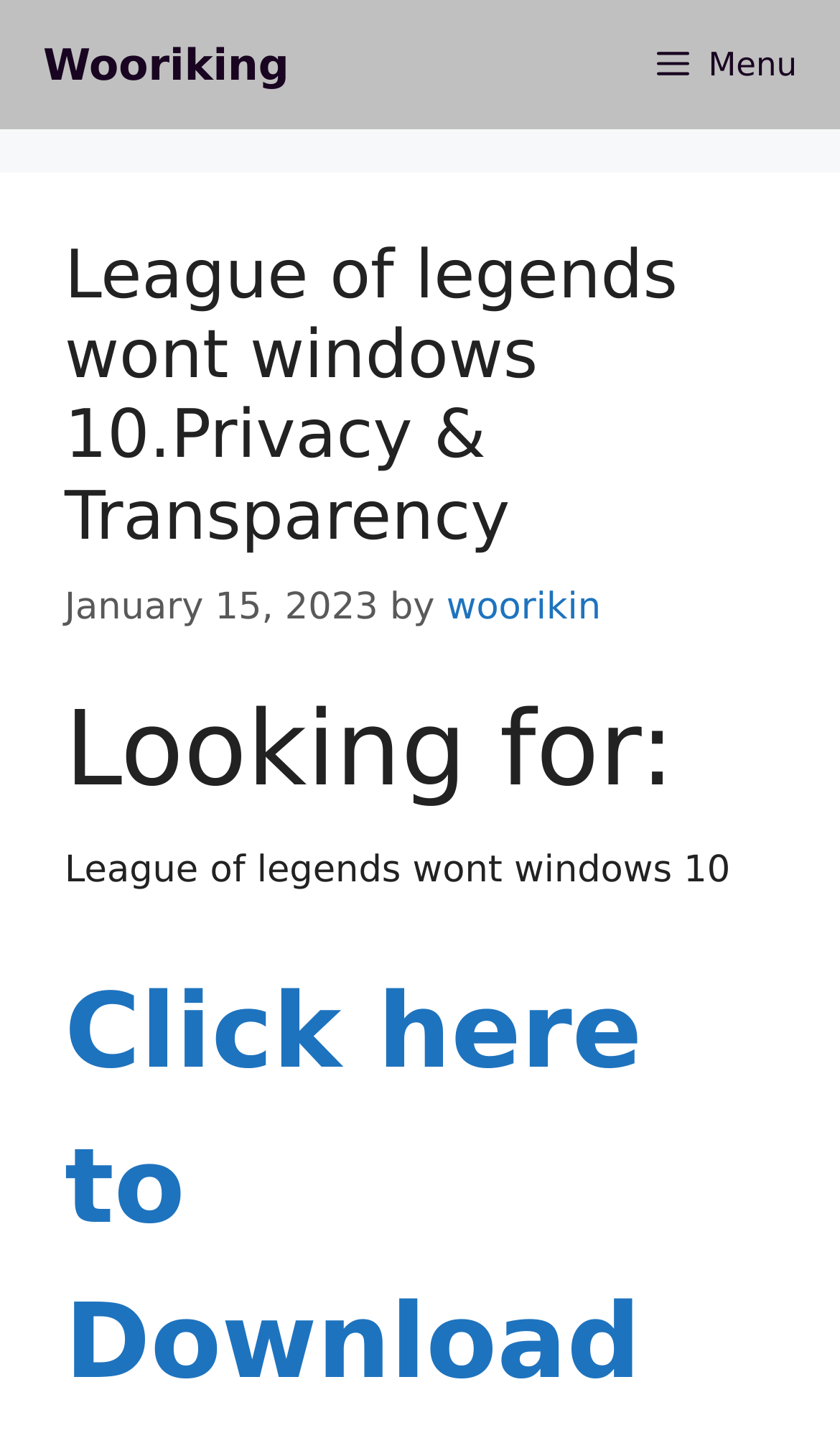What is the author of the article? Refer to the image and provide a one-word or short phrase answer.

woorikin